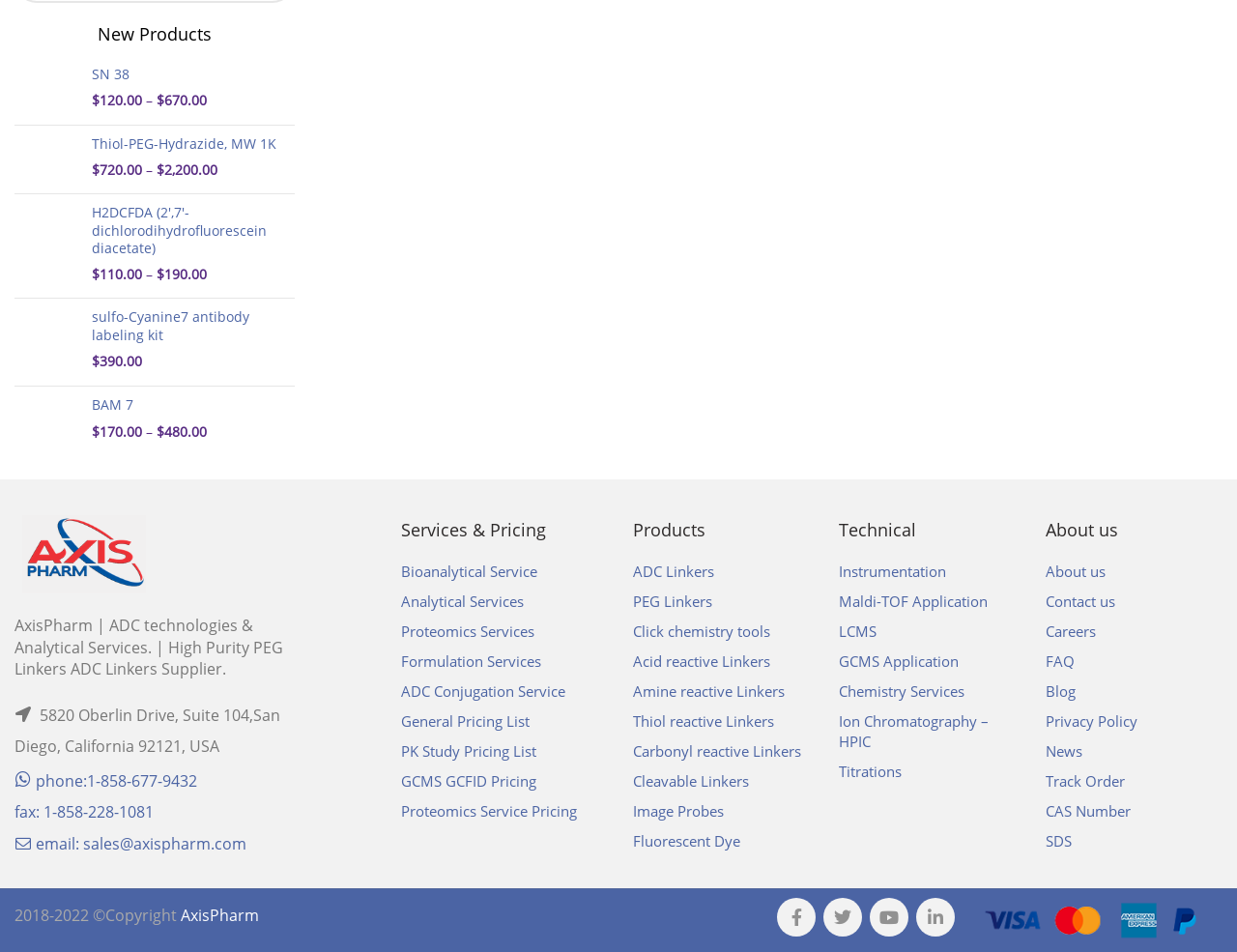What services are offered by AxisPharm?
From the image, respond with a single word or phrase.

Bioanalytical, Analytical, Proteomics, Formulation, ADC Conjugation